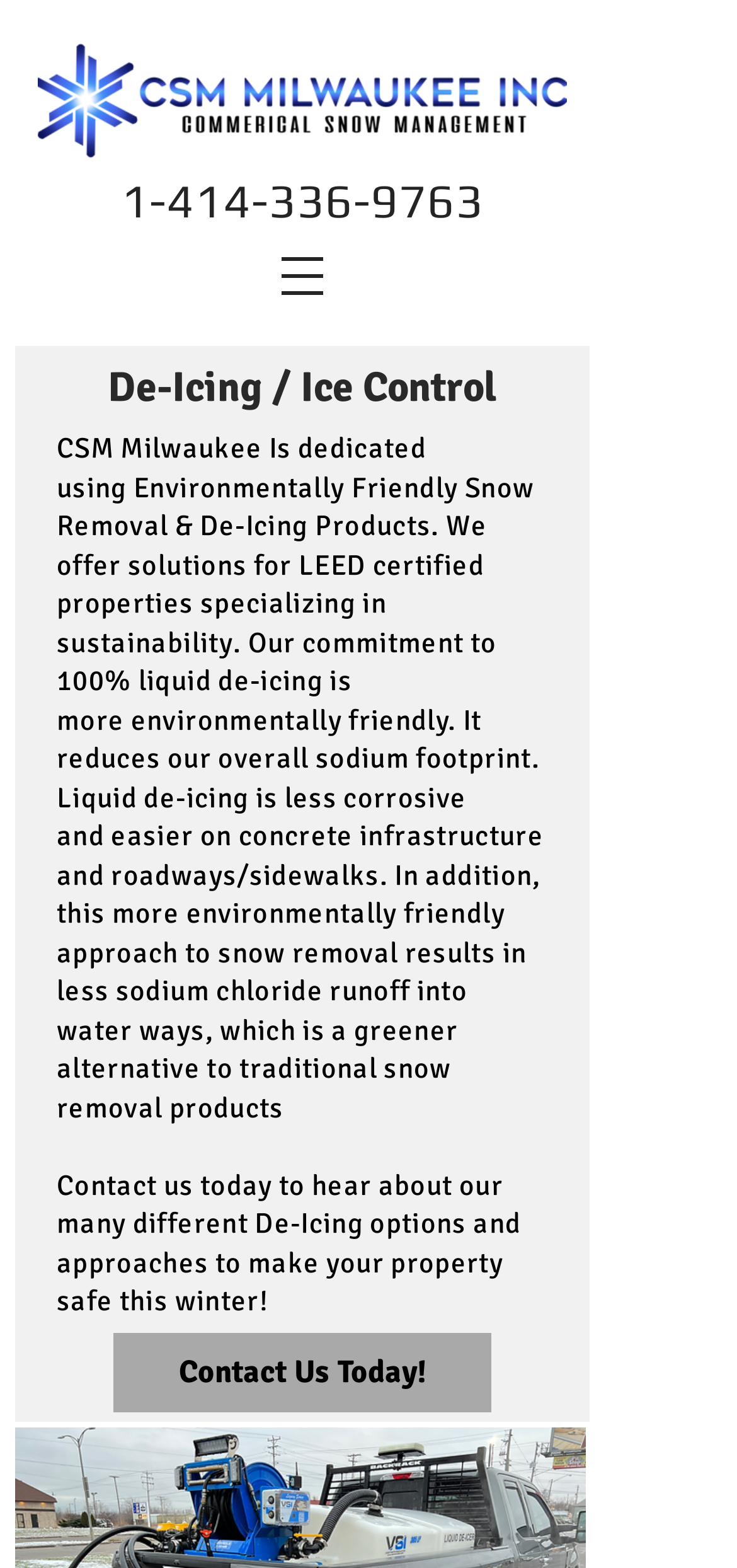What is the benefit of liquid de-icing?
Using the picture, provide a one-word or short phrase answer.

Less corrosive and easier on concrete